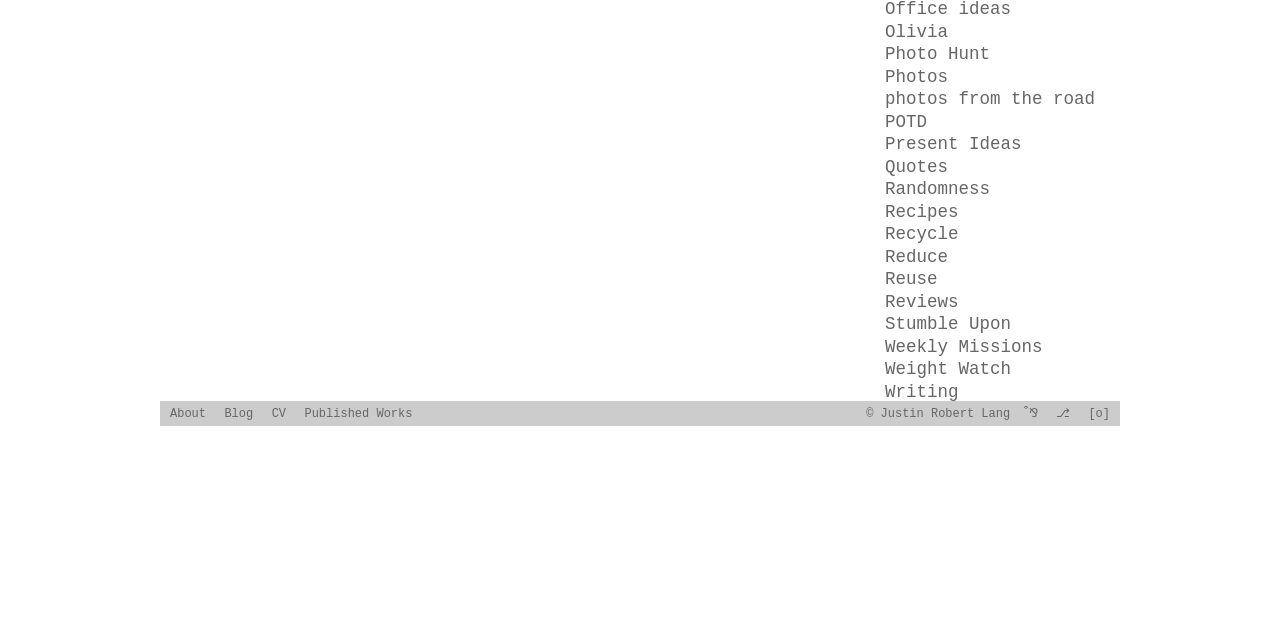Locate the UI element described as follows: "Reviews". Return the bounding box coordinates as four float numbers between 0 and 1 in the order [left, top, right, bottom].

[0.691, 0.455, 0.749, 0.487]